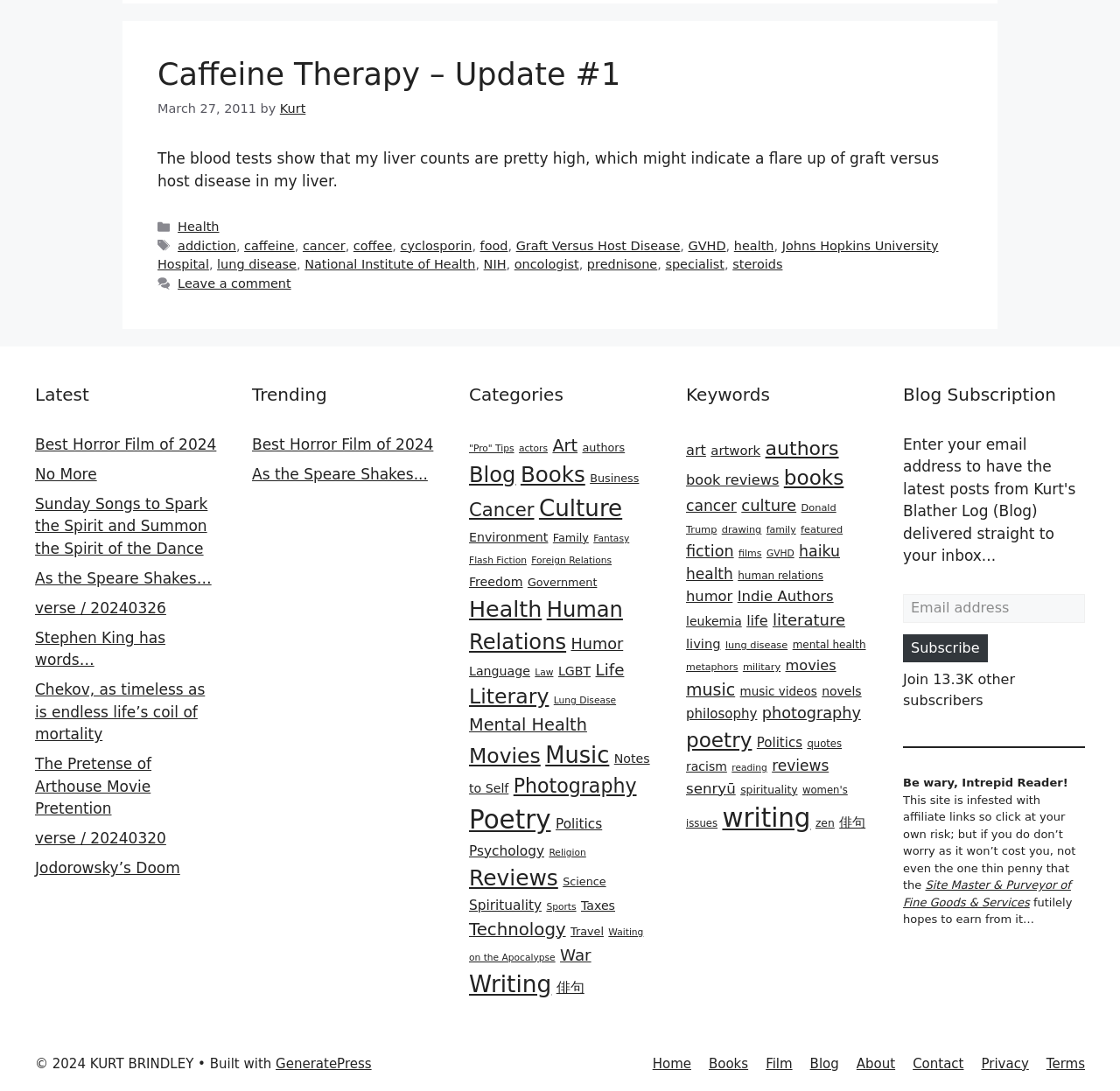When was the blog post published?
Refer to the image and provide a thorough answer to the question.

The publication date of the blog post can be found in the time element with the text 'March 27, 2011', which is located below the title of the blog post.